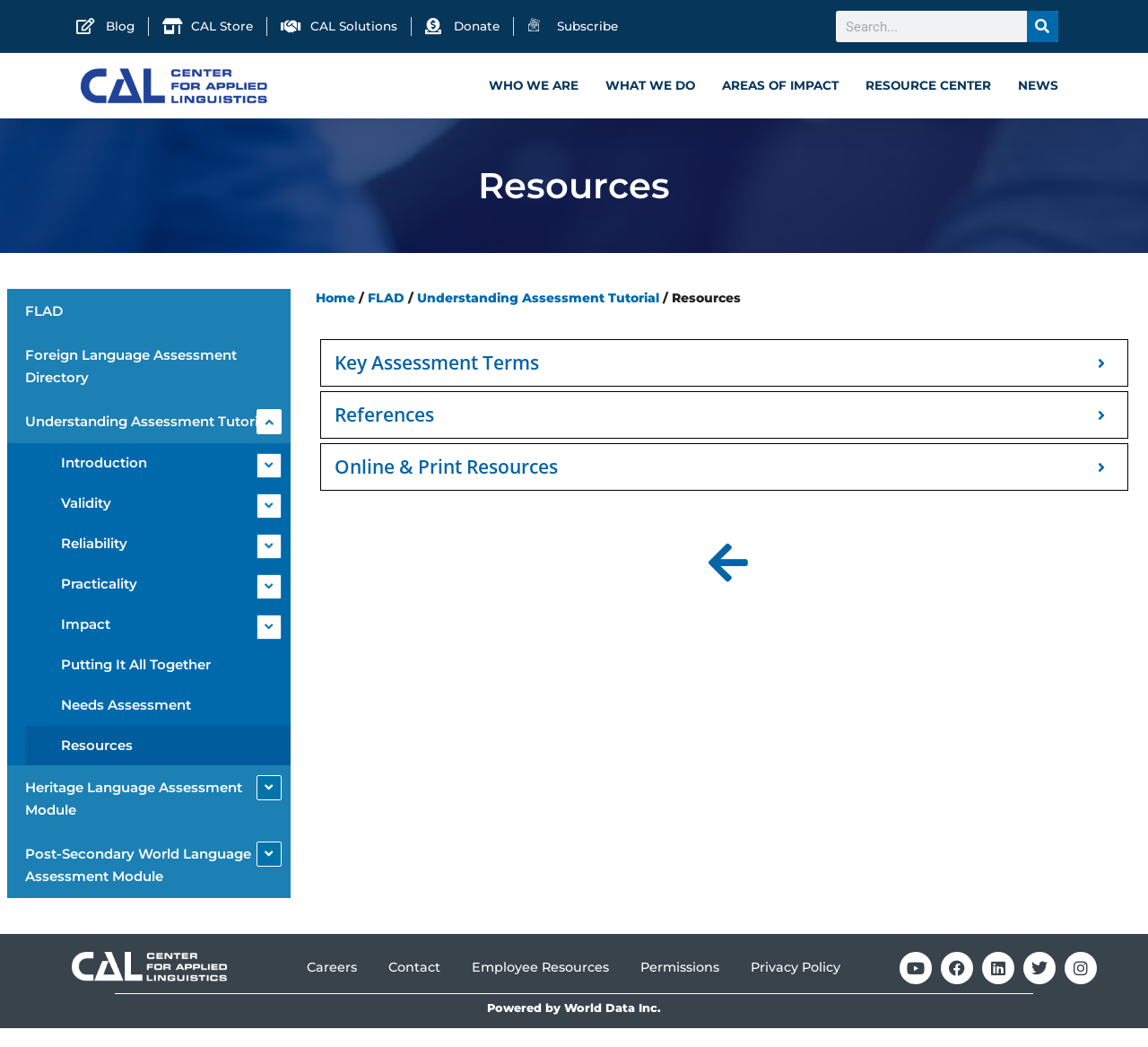Find the bounding box coordinates of the element I should click to carry out the following instruction: "Visit the homepage".

None